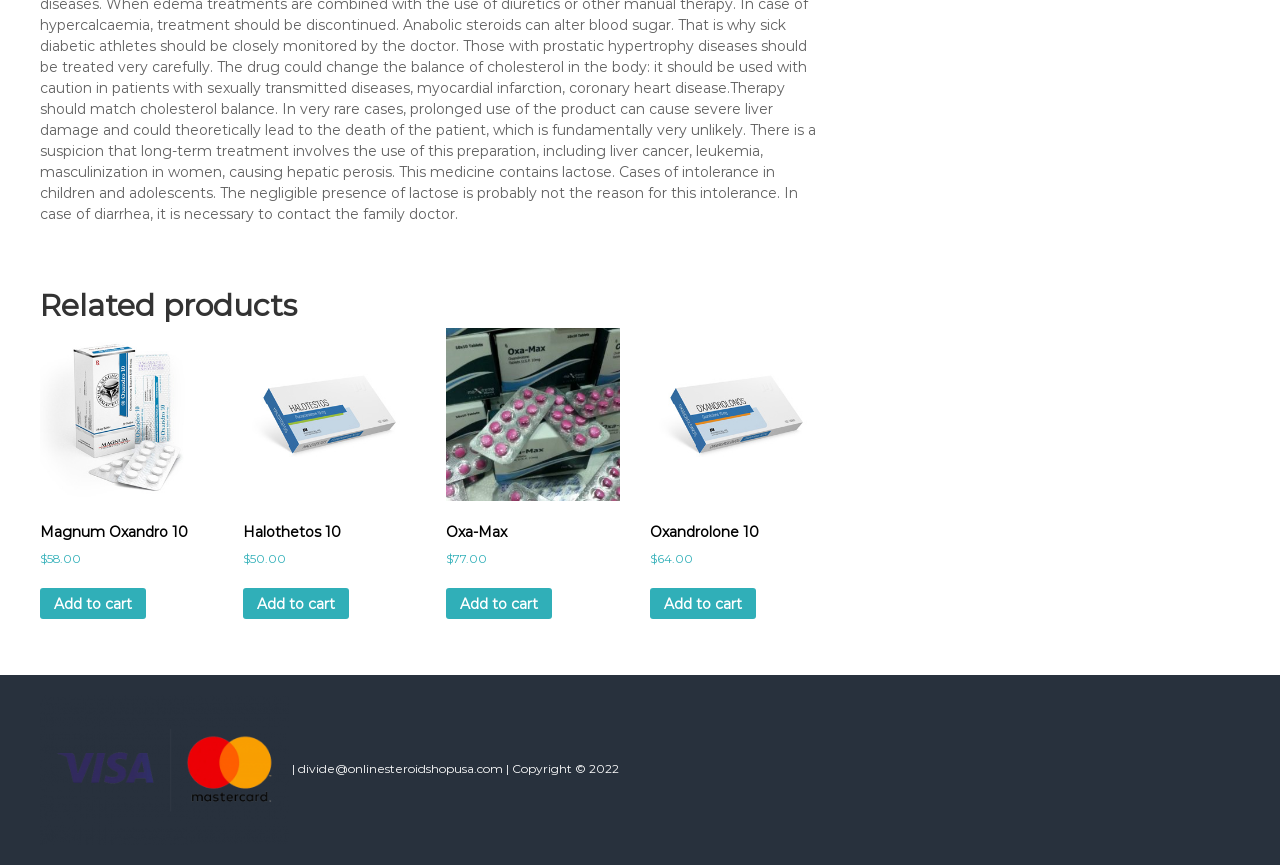What is the common action for all products?
Please answer the question with a detailed and comprehensive explanation.

I observed that each product has a link with the text 'Add to cart', indicating that this is the common action for all products.